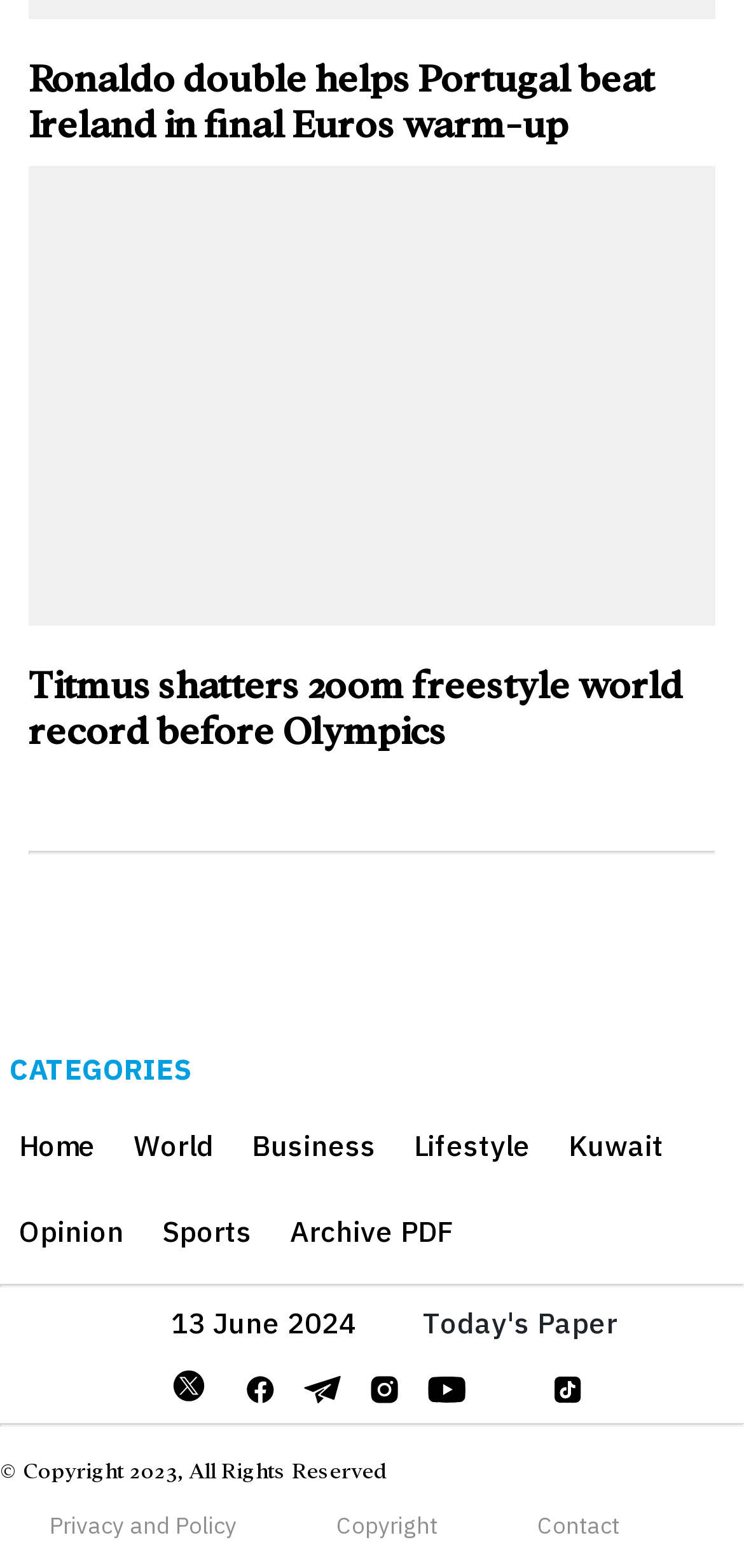What is the category of the first news article?
Please provide a comprehensive answer based on the details in the screenshot.

I determined the answer by looking at the first news article with the heading 'Ronaldo double helps Portugal beat Ireland in final Euros warm-up'. The article is about a football match, which indicates that the category of the news article is Sports.